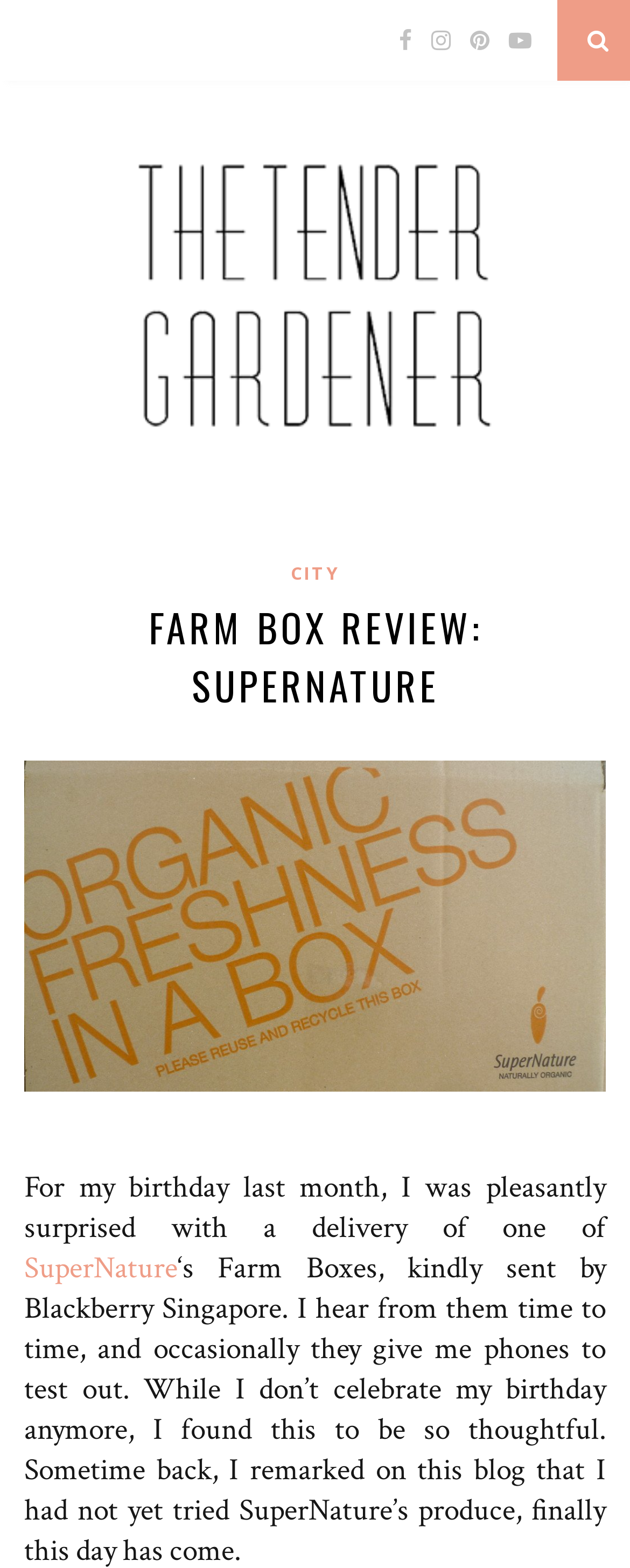Answer the question using only a single word or phrase: 
What is the file name of the image in the review?

P1210656